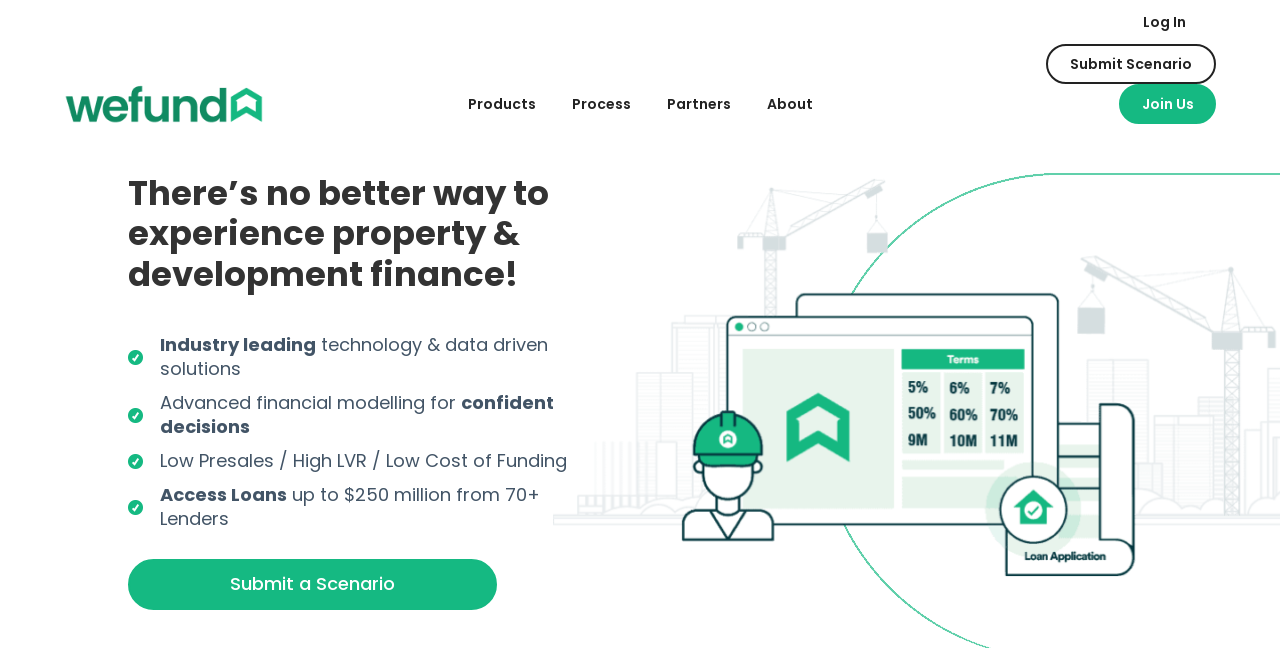Locate the heading on the webpage and return its text.

There’s no better way to experience property & development finance!